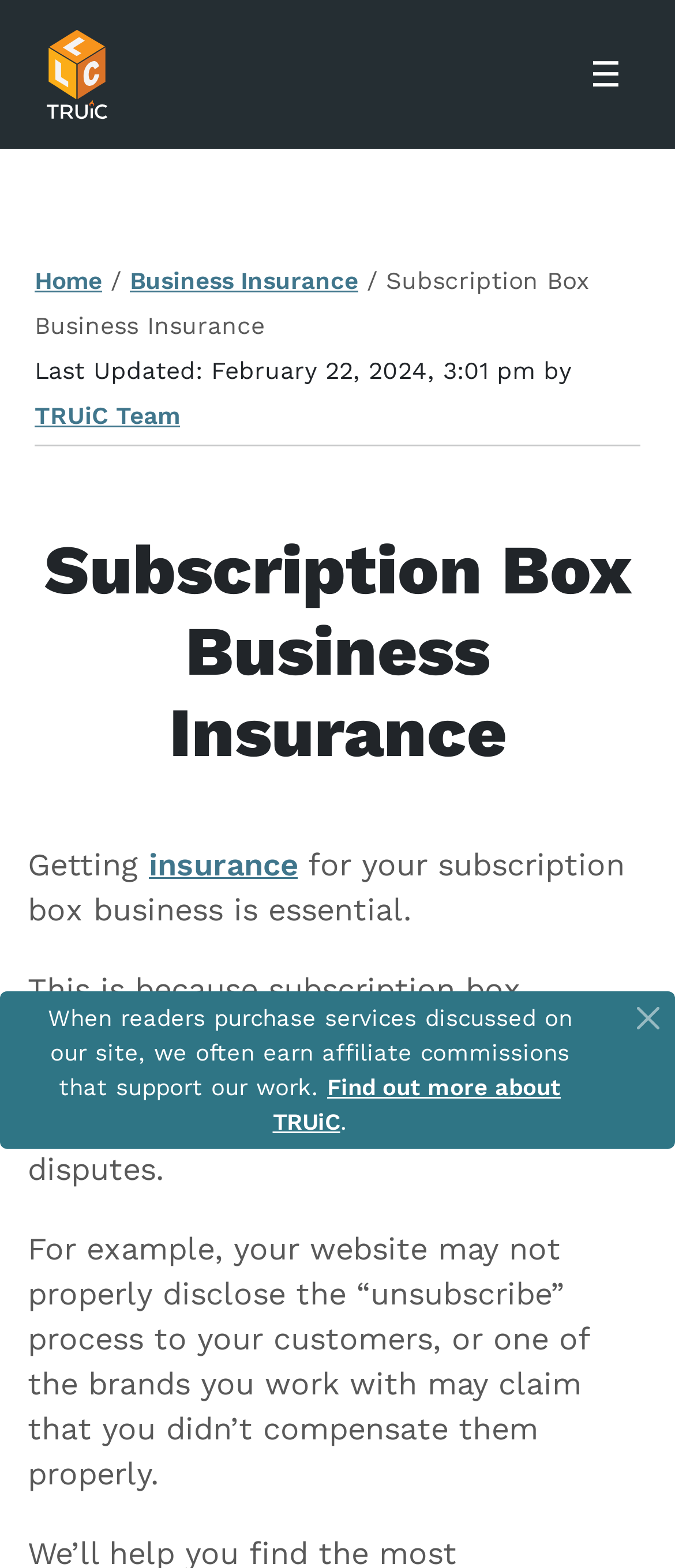Identify the bounding box for the described UI element: "Business Insurance".

[0.192, 0.17, 0.531, 0.188]